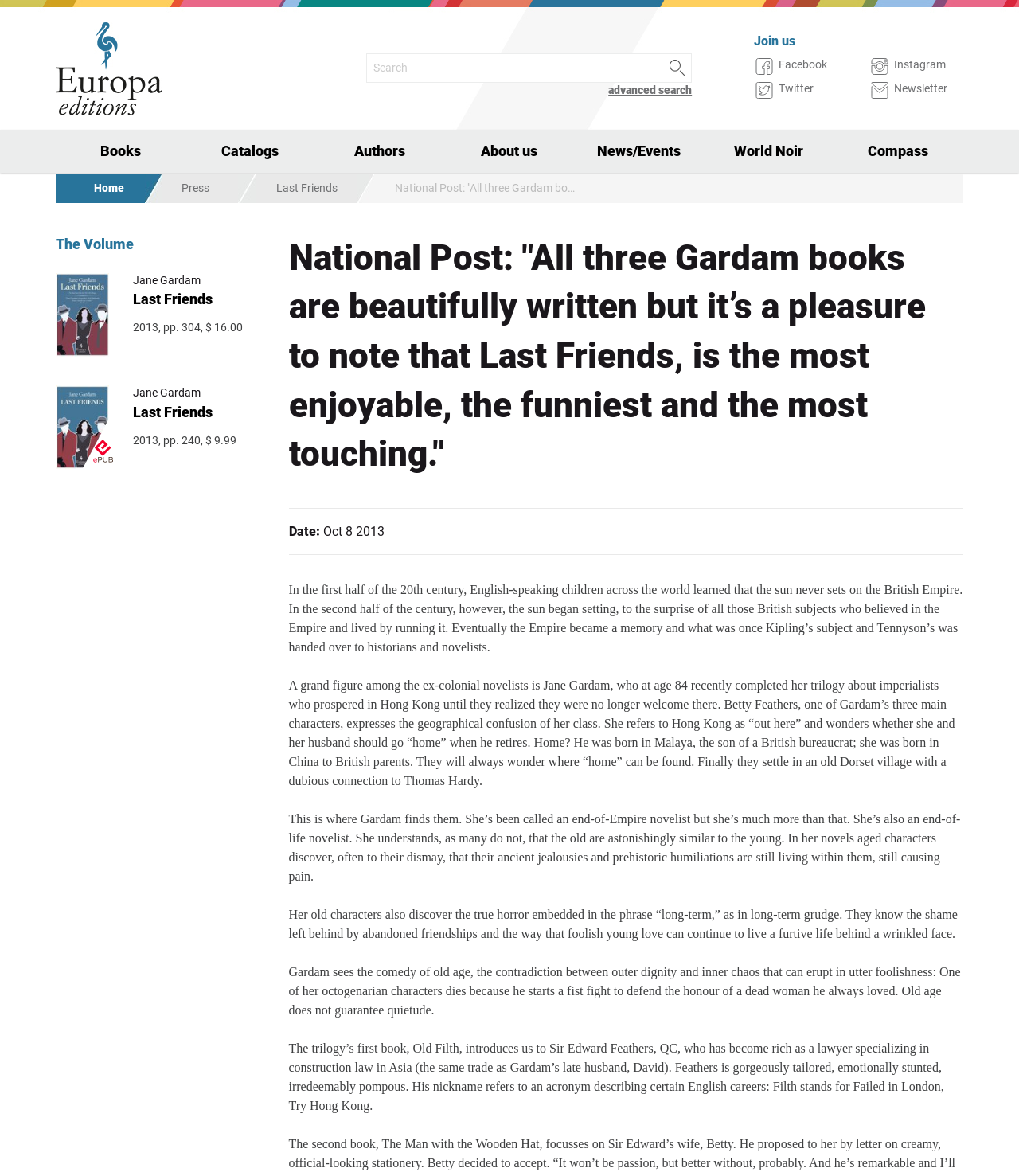Pinpoint the bounding box coordinates of the area that should be clicked to complete the following instruction: "Click the 'Home' link". The coordinates must be given as four float numbers between 0 and 1, i.e., [left, top, right, bottom].

None